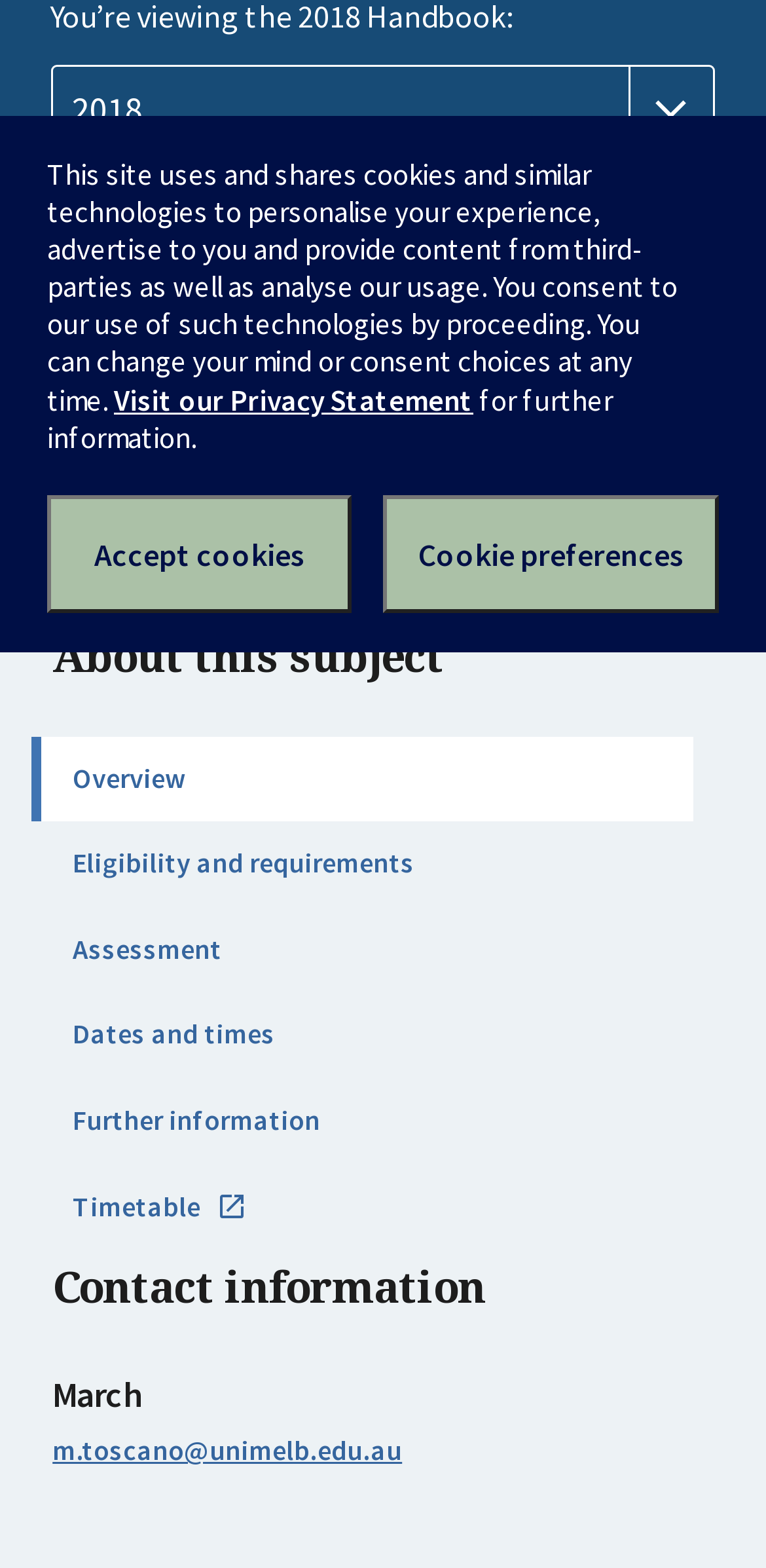Determine the bounding box coordinates for the HTML element described here: "Assessment".

[0.041, 0.579, 0.904, 0.633]